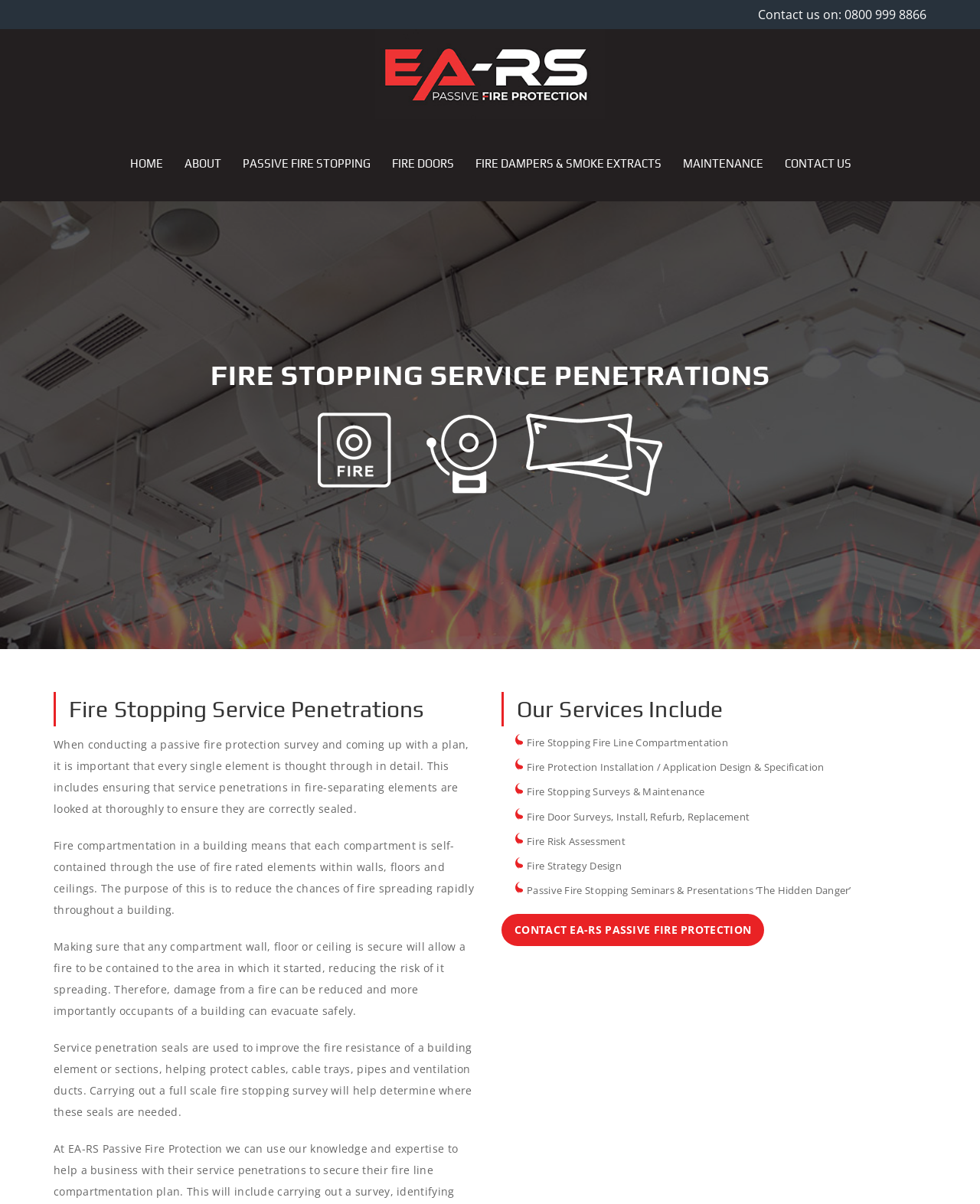What is the topic of the seminars and presentations?
Kindly answer the question with as much detail as you can.

The webpage mentions that EA-RS offers seminars and presentations on the topic of passive fire stopping, specifically titled 'The Hidden Danger'.